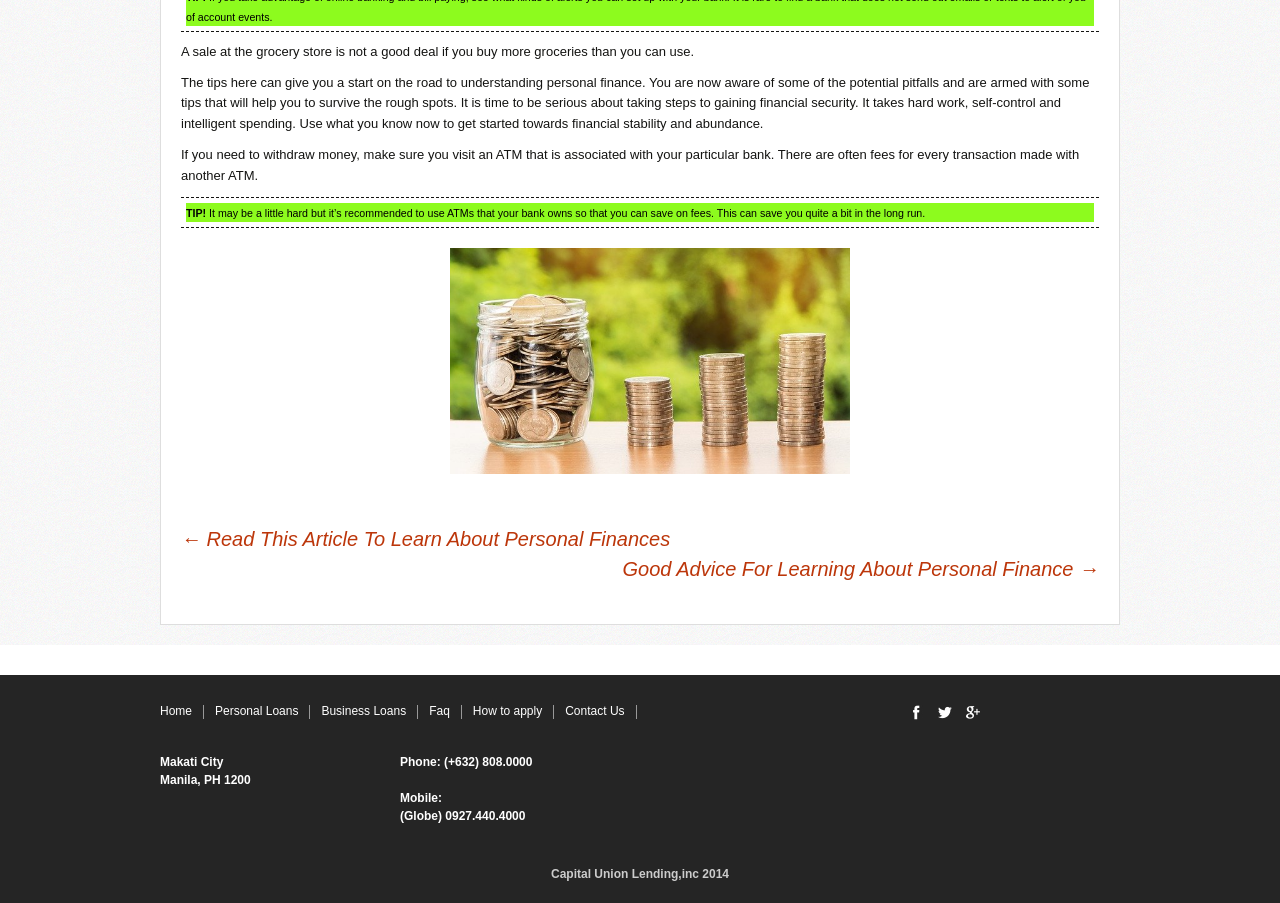What is the phone number of the company?
Please provide a comprehensive answer based on the visual information in the image.

The phone number of the company can be found in the complementary element at the bottom of the page, which contains the static text element '(+632) 808.0000'.